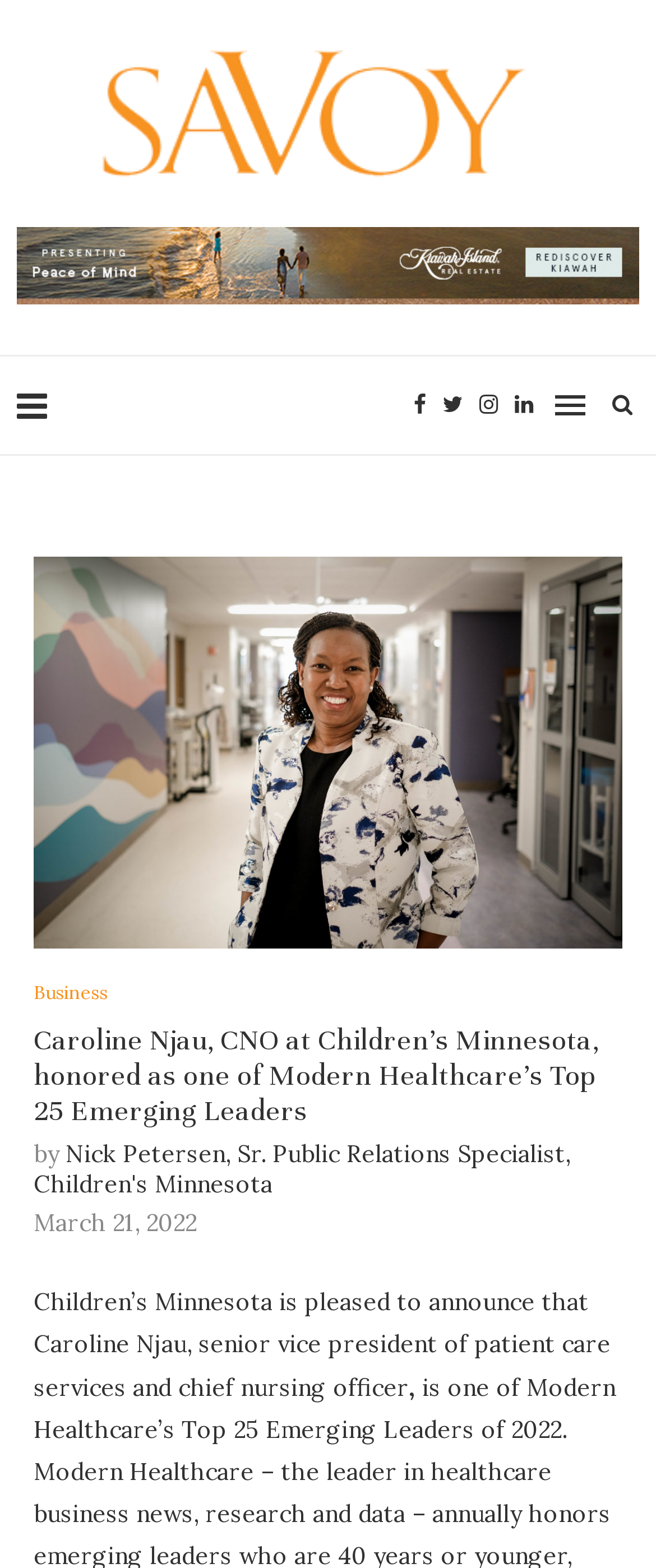Generate a comprehensive description of the webpage content.

The webpage is an announcement page from Children's Minnesota, featuring Caroline Njau, the senior vice president of patient care services and chief nursing officer, who has been honored as one of Modern Healthcare's Top 25 Emerging Leaders. 

At the top of the page, there is a layout table with two links, one containing an image of Savoy, and the other containing an image. Below this table, there is another layout table with several links, including social media icons, and a link to the "Business" category. 

The main content of the page is a heading that announces Caroline Njau's recognition, followed by a byline crediting Nick Petersen, Sr. Public Relations Specialist, Children's Minnesota. The date of the announcement, March 21, 2022, is displayed below the byline. 

The main text of the announcement is a paragraph that describes Caroline Njau's achievement, located at the bottom of the page.